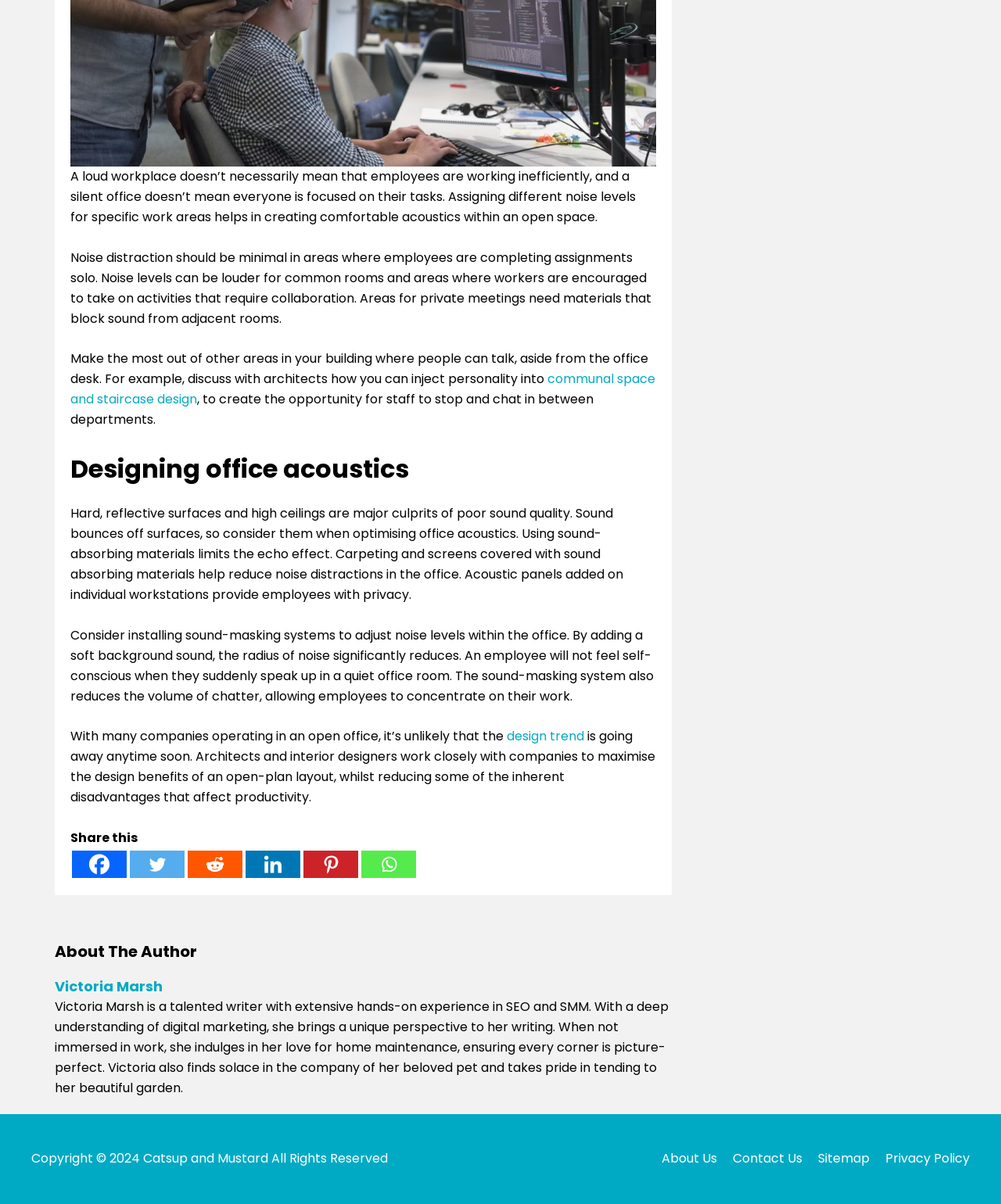Identify and provide the bounding box for the element described by: "Privacy Policy".

[0.872, 0.955, 0.969, 0.97]